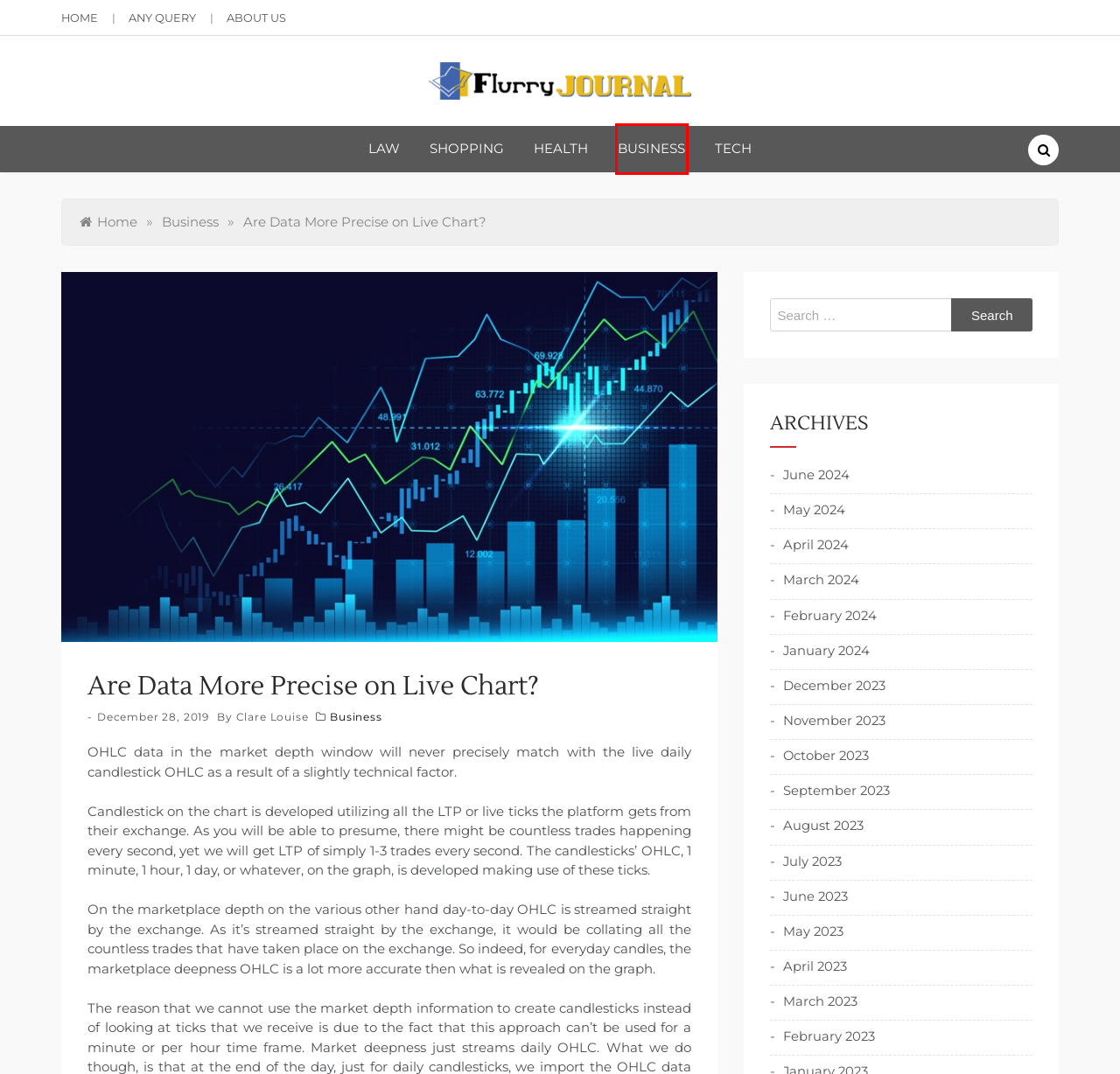Given a screenshot of a webpage with a red bounding box highlighting a UI element, choose the description that best corresponds to the new webpage after clicking the element within the red bounding box. Here are your options:
A. October 2023 | Flurry Journal
B. June 2023 | Flurry Journal
C. Business Archives | Flurry Journal
D. September 2023 | Flurry Journal
E. June 2024 | Flurry Journal
F. July 2023 | Flurry Journal
G. Law Archives | Flurry Journal
H. December 2023 | Flurry Journal

C